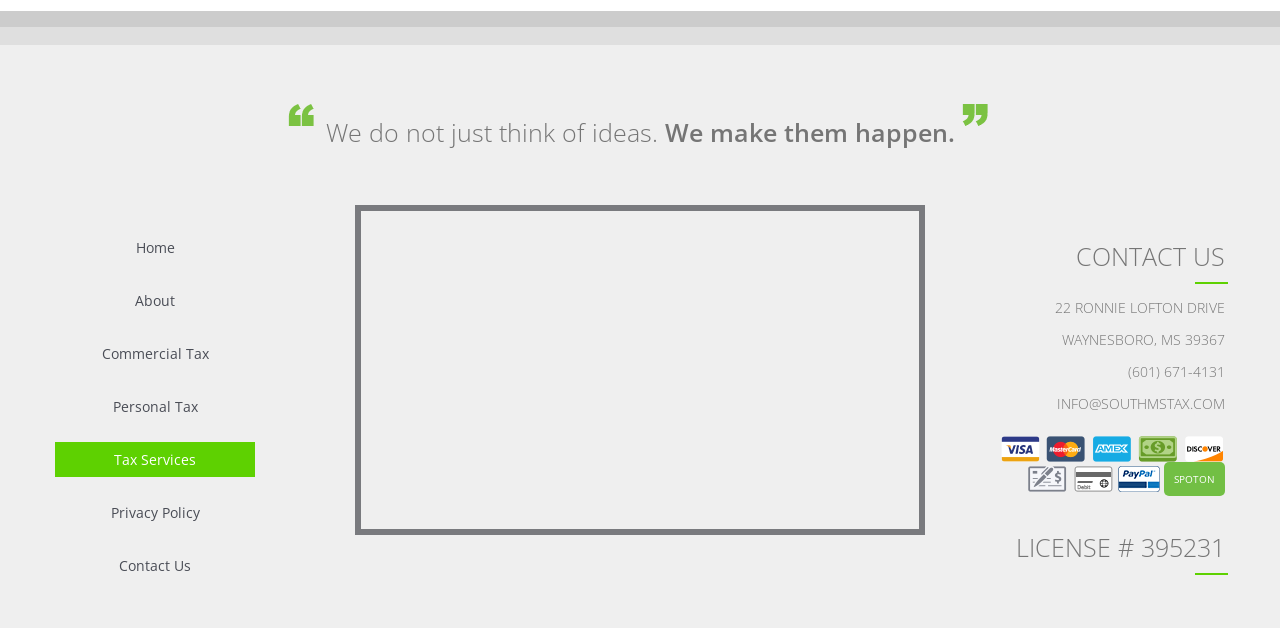What is the company's email address?
Based on the image, provide a one-word or brief-phrase response.

INFO@SOUTHMSTAX.COM